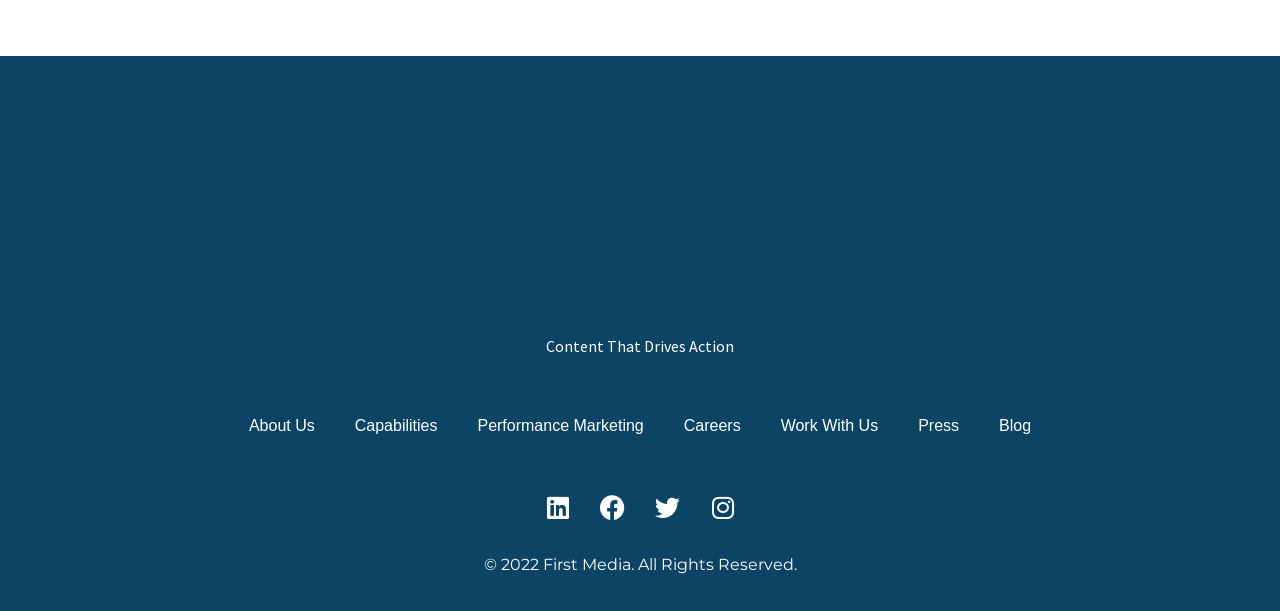Please locate the bounding box coordinates of the element that should be clicked to achieve the given instruction: "Check out Performance Marketing".

[0.373, 0.682, 0.503, 0.71]